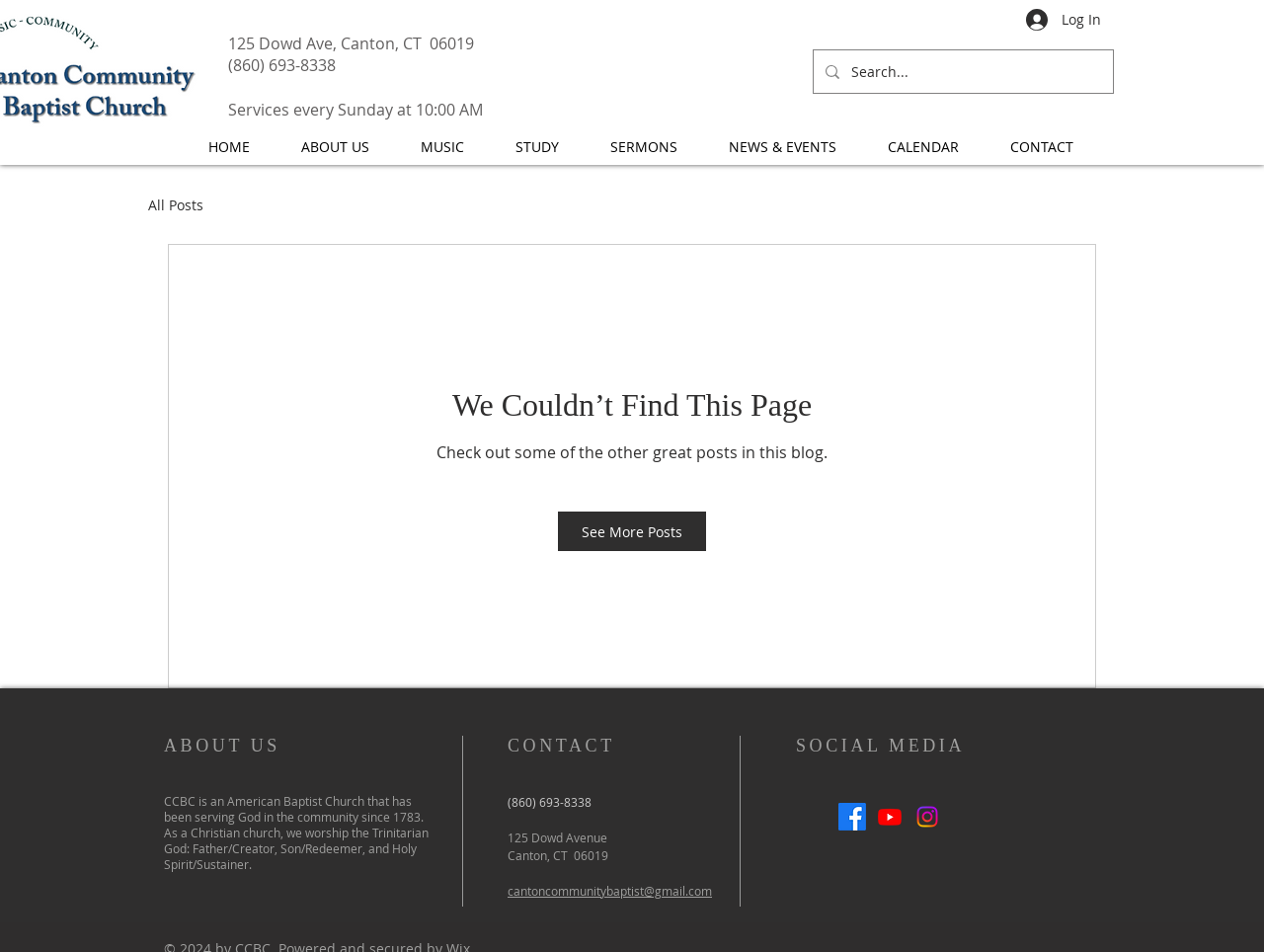Bounding box coordinates should be in the format (top-left x, top-left y, bottom-right x, bottom-right y) and all values should be floating point numbers between 0 and 1. Determine the bounding box coordinate for the UI element described as: See More Posts

[0.441, 0.537, 0.559, 0.579]